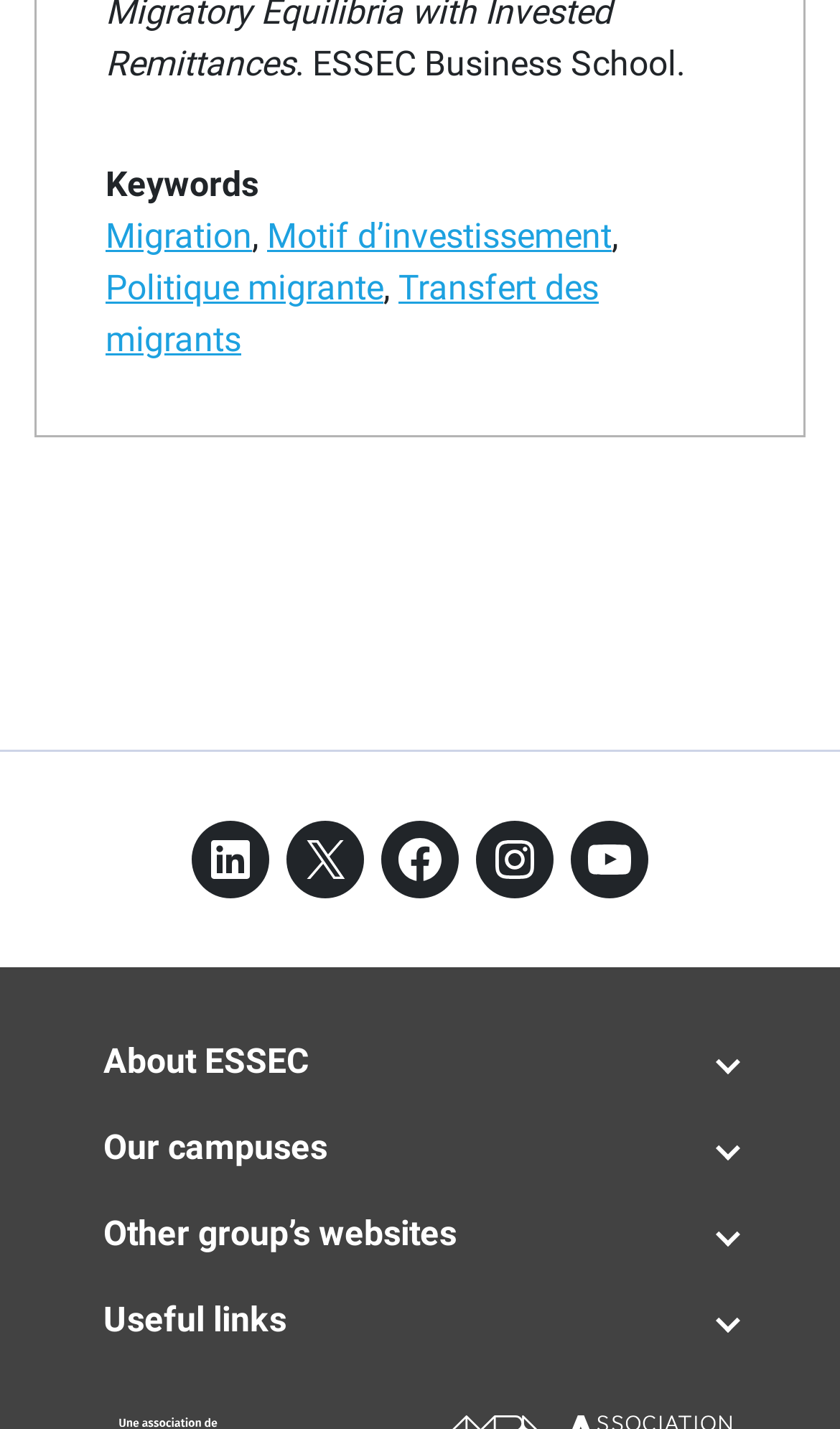Please specify the bounding box coordinates of the area that should be clicked to accomplish the following instruction: "Go to Useful links". The coordinates should consist of four float numbers between 0 and 1, i.e., [left, top, right, bottom].

[0.123, 0.906, 0.877, 0.942]